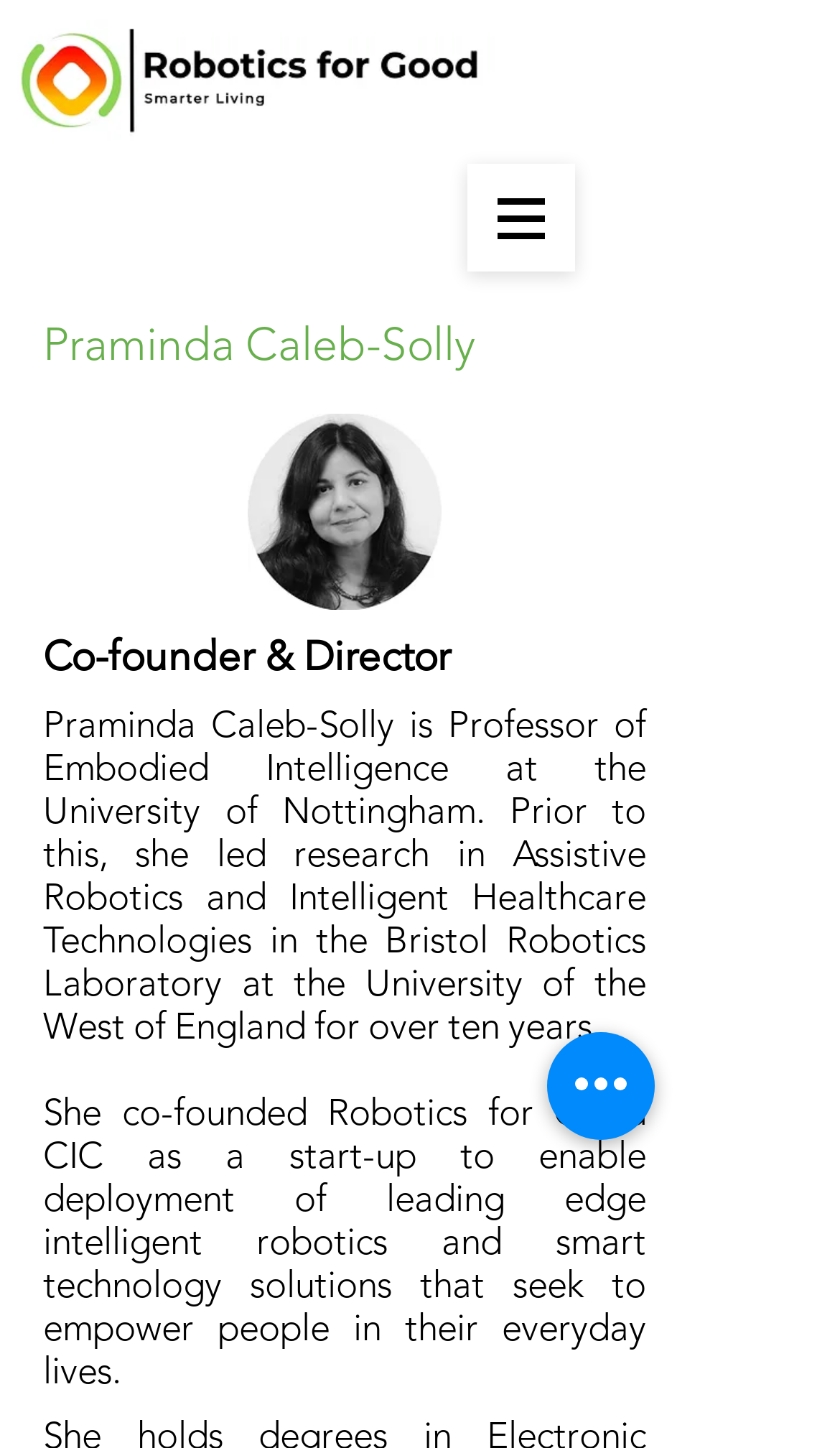What is the name of the organization co-founded by Praminda Caleb-Solly?
Based on the image, answer the question with as much detail as possible.

According to the webpage, Praminda Caleb-Solly co-founded an organization called Robotics for Good CIC, which is mentioned in the paragraph describing her background and achievements.